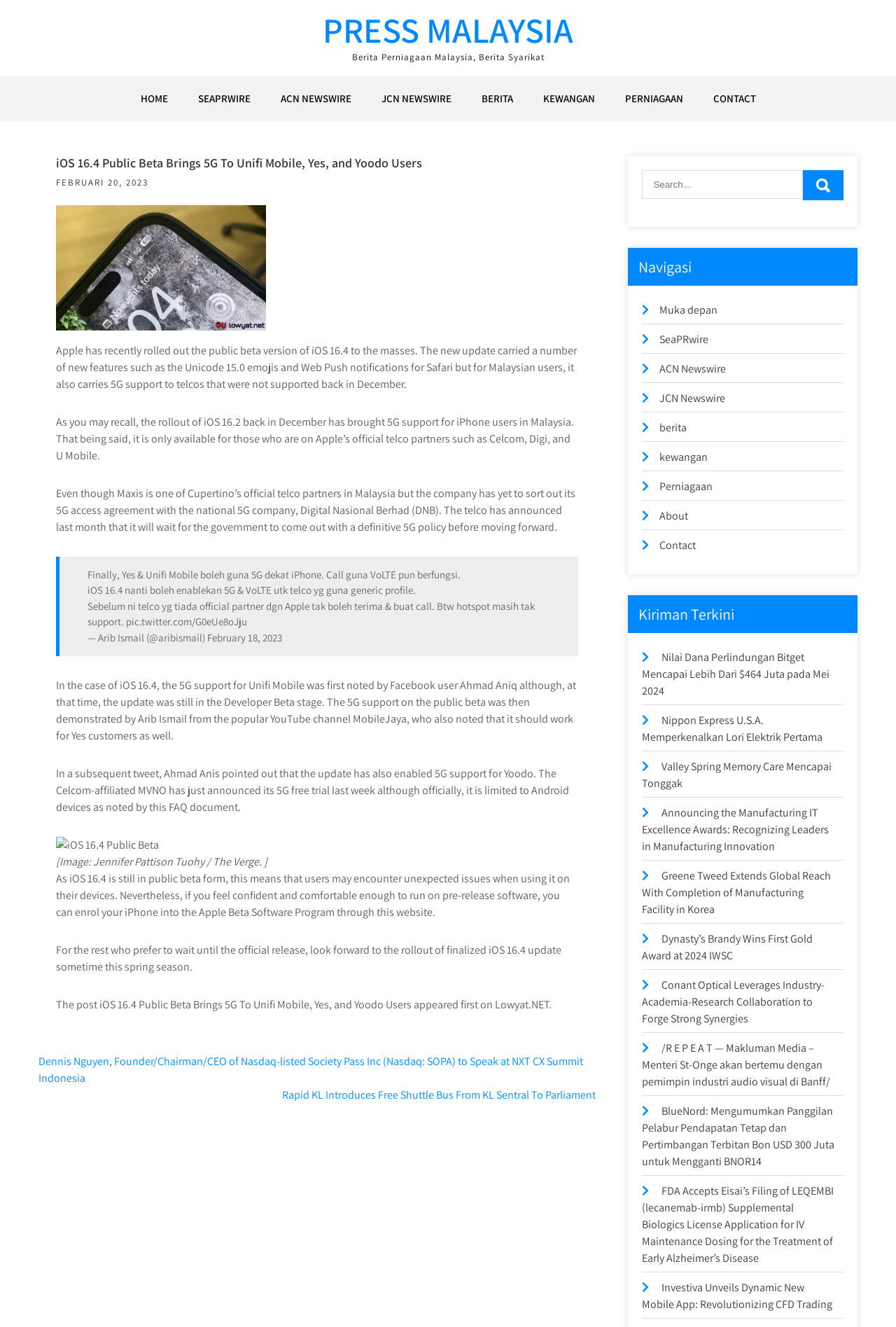Please determine the bounding box coordinates of the section I need to click to accomplish this instruction: "Click on PRESS MALAYSIA".

[0.36, 0.005, 0.64, 0.04]